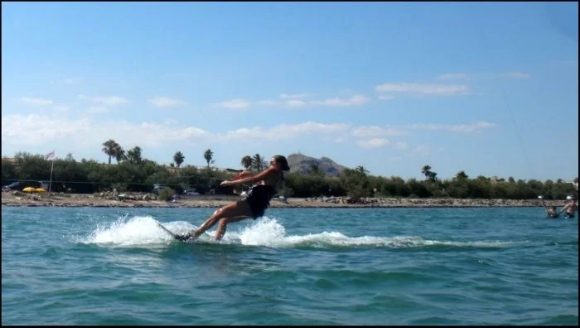Respond with a single word or short phrase to the following question: 
What type of trees are in the background?

palm trees